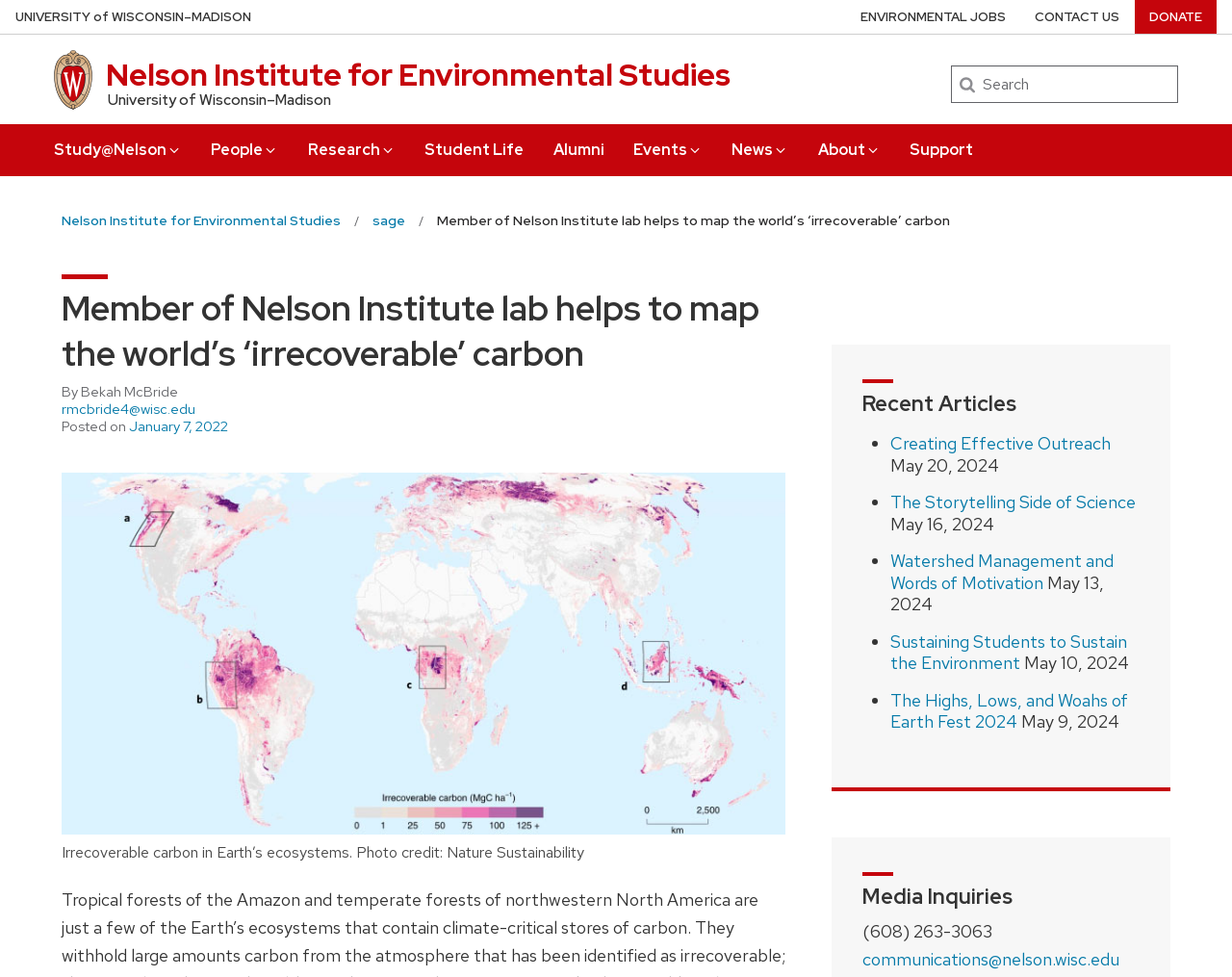Determine the bounding box coordinates for the clickable element required to fulfill the instruction: "View the media inquiries". Provide the coordinates as four float numbers between 0 and 1, i.e., [left, top, right, bottom].

[0.7, 0.904, 0.925, 0.932]